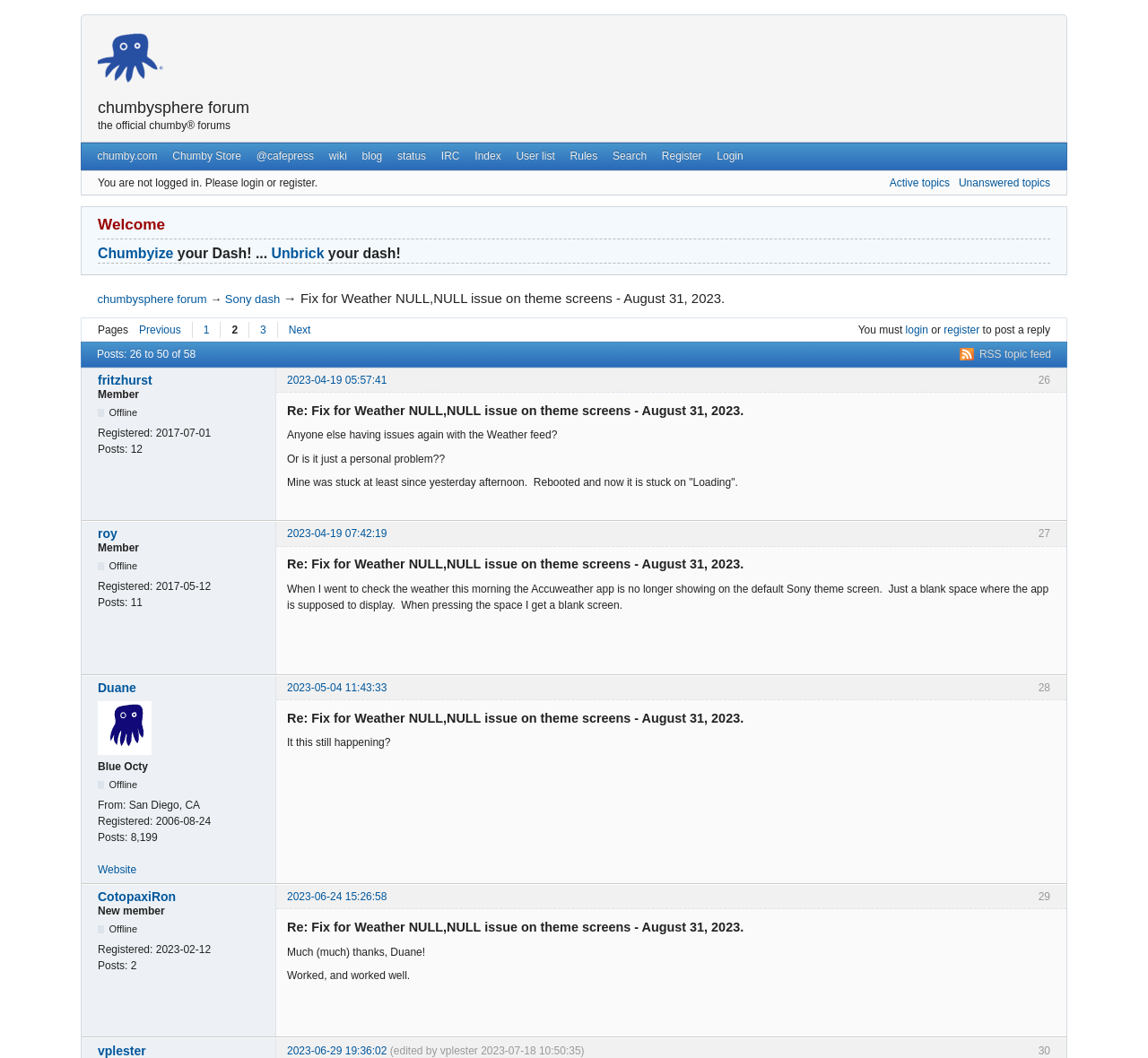Please provide the bounding box coordinates for the element that needs to be clicked to perform the following instruction: "Go to the 'Unanswered topics' page". The coordinates should be given as four float numbers between 0 and 1, i.e., [left, top, right, bottom].

[0.835, 0.167, 0.915, 0.179]